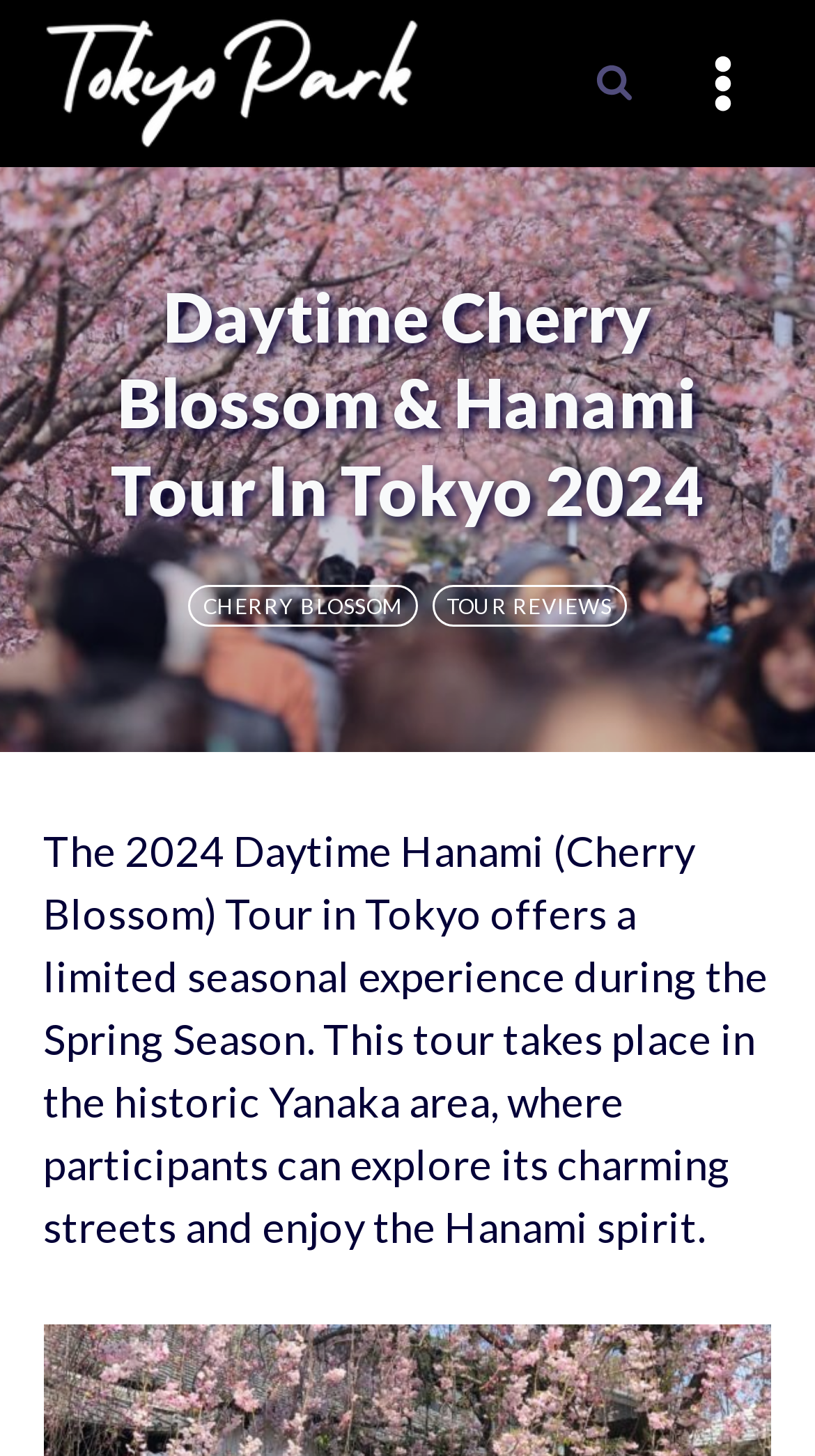What is the name of the park mentioned?
Please respond to the question with a detailed and thorough explanation.

There is a link labeled 'Tokyo Park' on the page, which suggests that Tokyo Park is a relevant location for the tour.